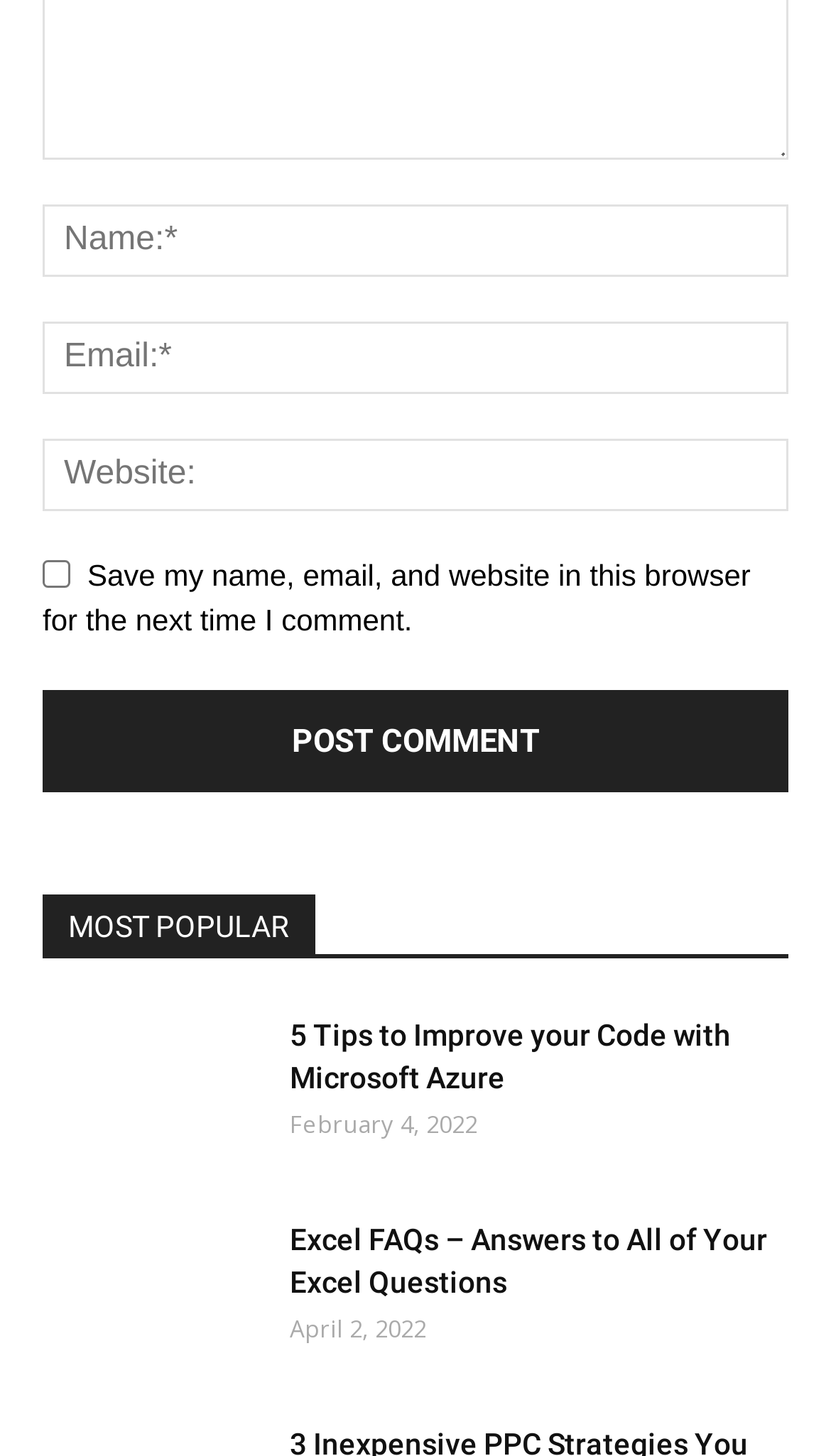Please specify the bounding box coordinates of the clickable region to carry out the following instruction: "Check the 'Save my name, email, and website in this browser for the next time I comment' checkbox". The coordinates should be four float numbers between 0 and 1, in the format [left, top, right, bottom].

[0.051, 0.385, 0.085, 0.404]